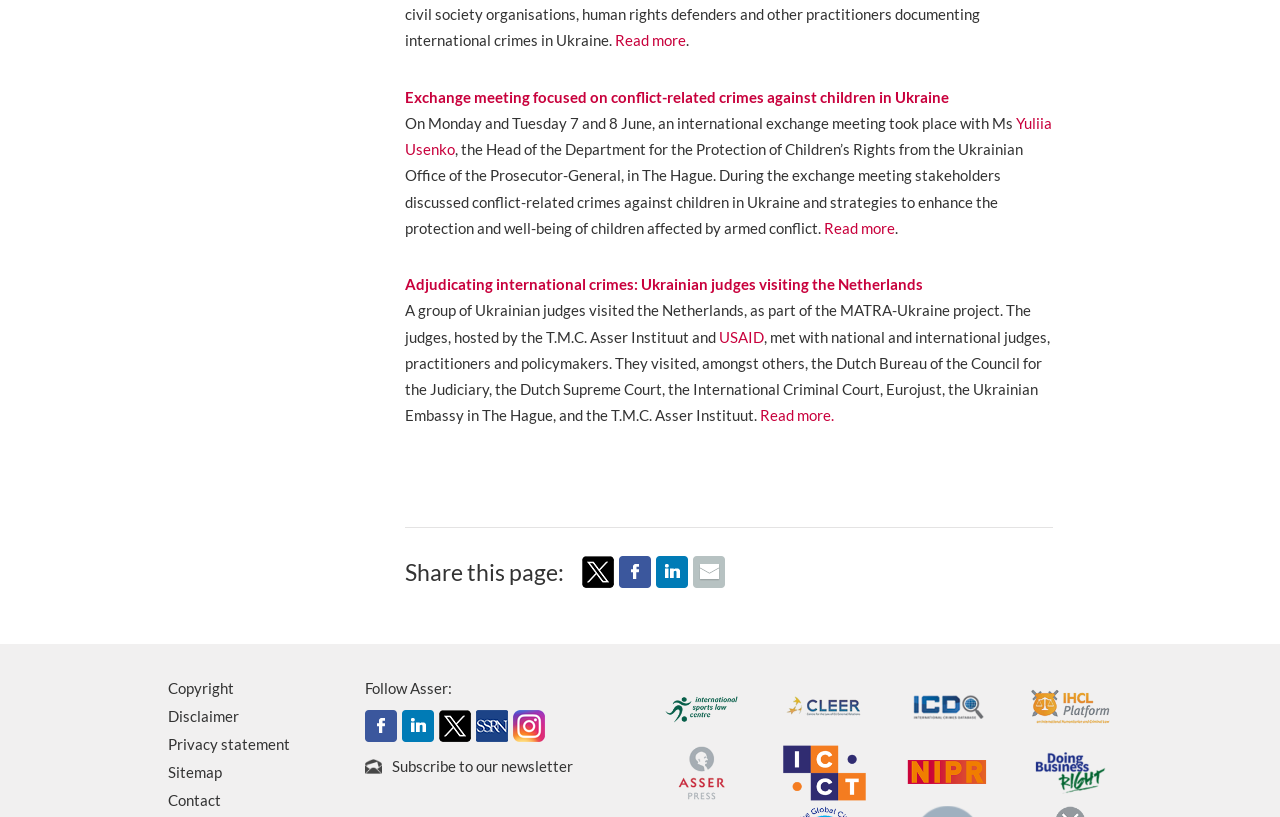Please identify the bounding box coordinates of the clickable element to fulfill the following instruction: "Share this page on Twitter". The coordinates should be four float numbers between 0 and 1, i.e., [left, top, right, bottom].

[0.455, 0.701, 0.48, 0.723]